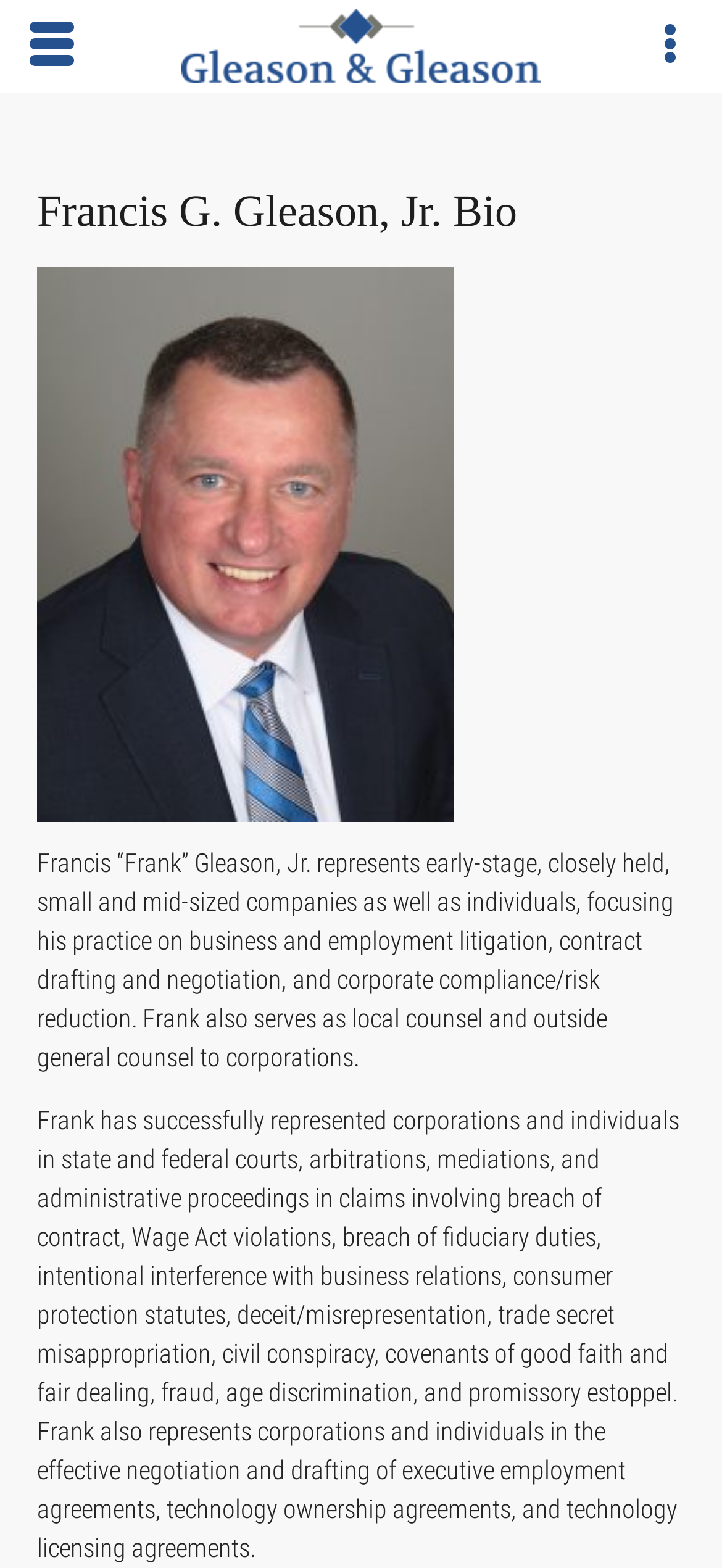Please look at the image and answer the question with a detailed explanation: What is Francis G. Gleason, Jr.'s nickname?

I found the answer by reading the StaticText elements that describe the lawyer's bio, which mentions 'Francis “Frank” Gleason, Jr.'.